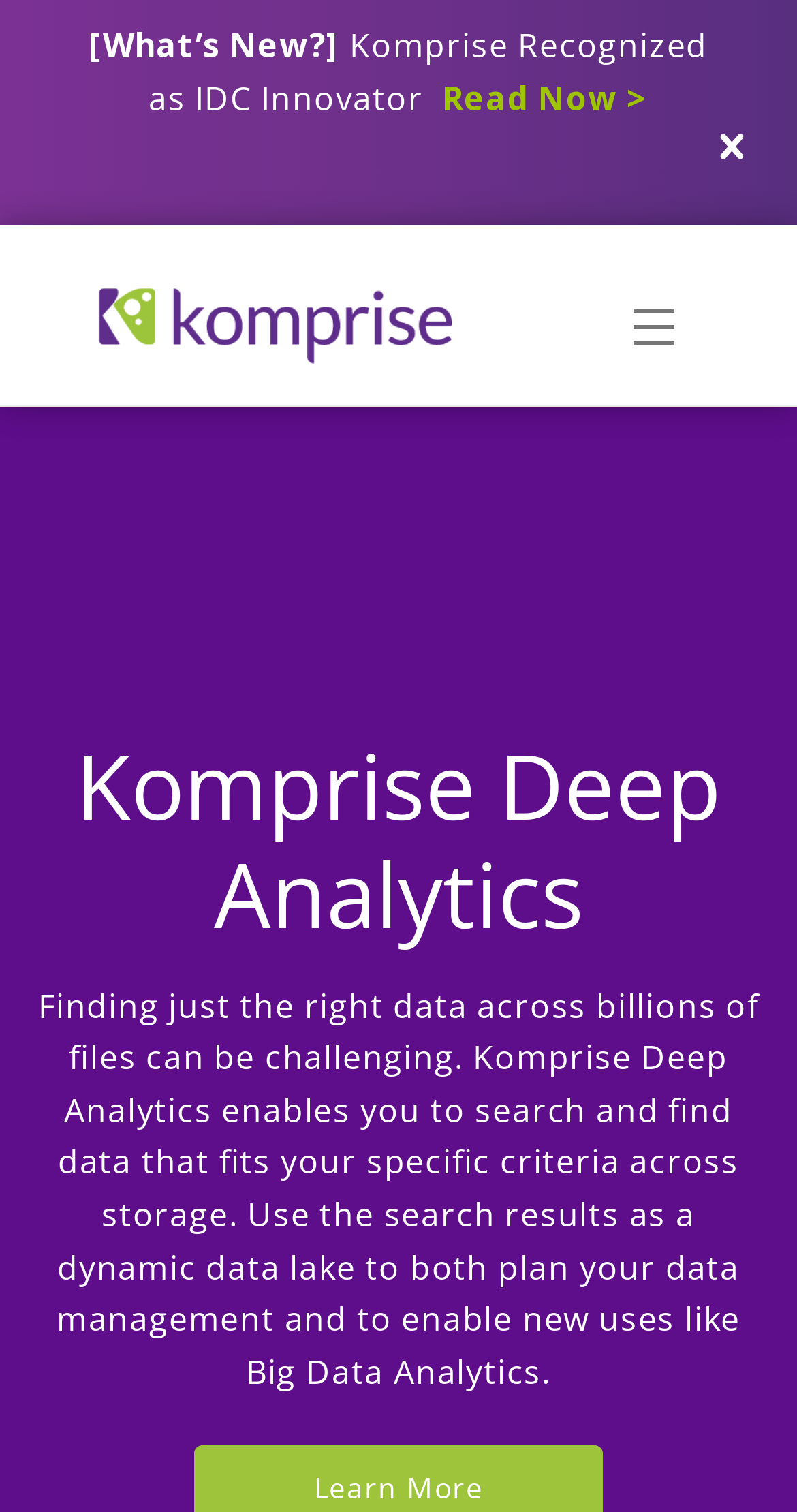What is the purpose of Komprise Deep Analytics?
Using the image as a reference, answer with just one word or a short phrase.

Search and find data